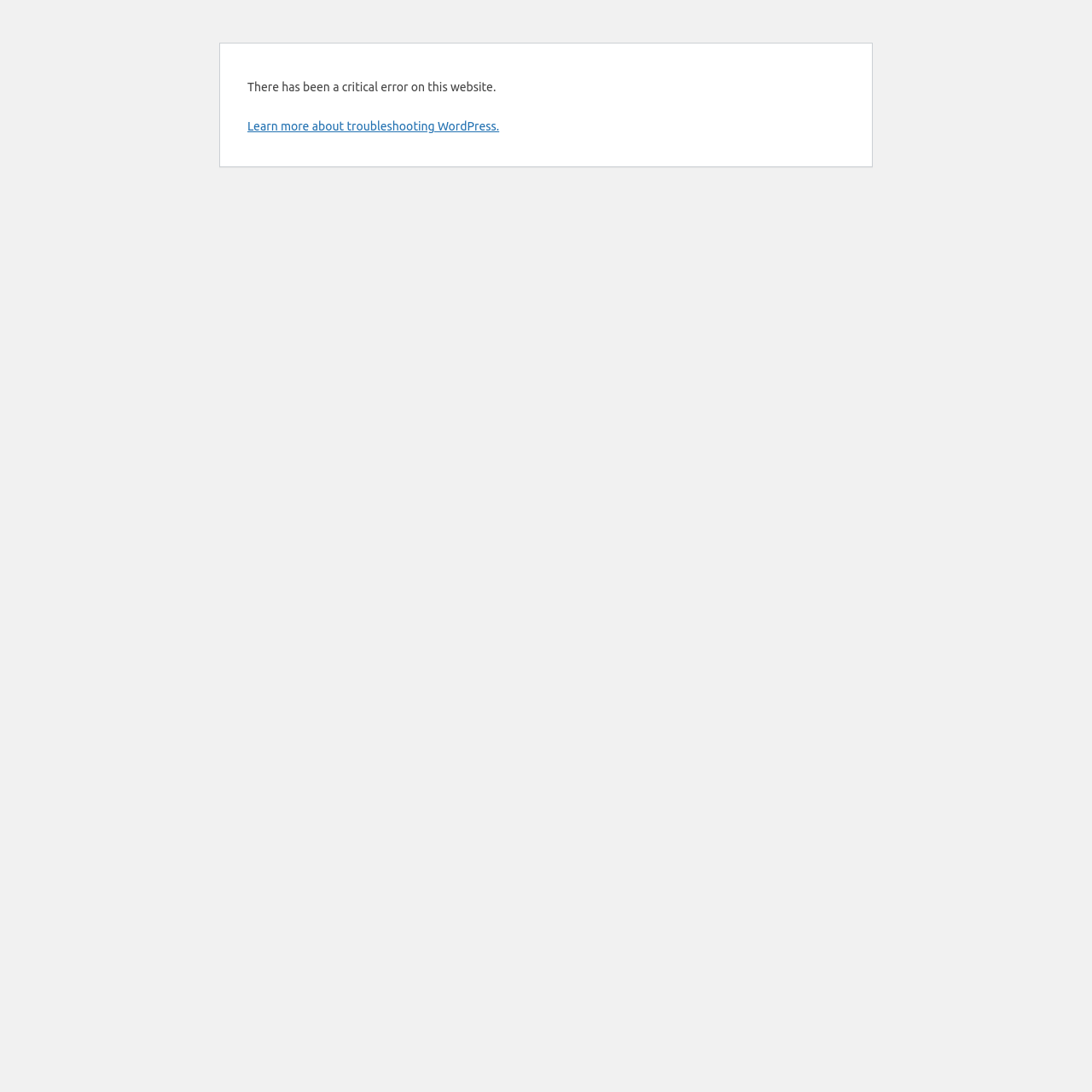Locate the bounding box coordinates for the element described below: "Learn more about troubleshooting WordPress.". The coordinates must be four float values between 0 and 1, formatted as [left, top, right, bottom].

[0.227, 0.109, 0.457, 0.122]